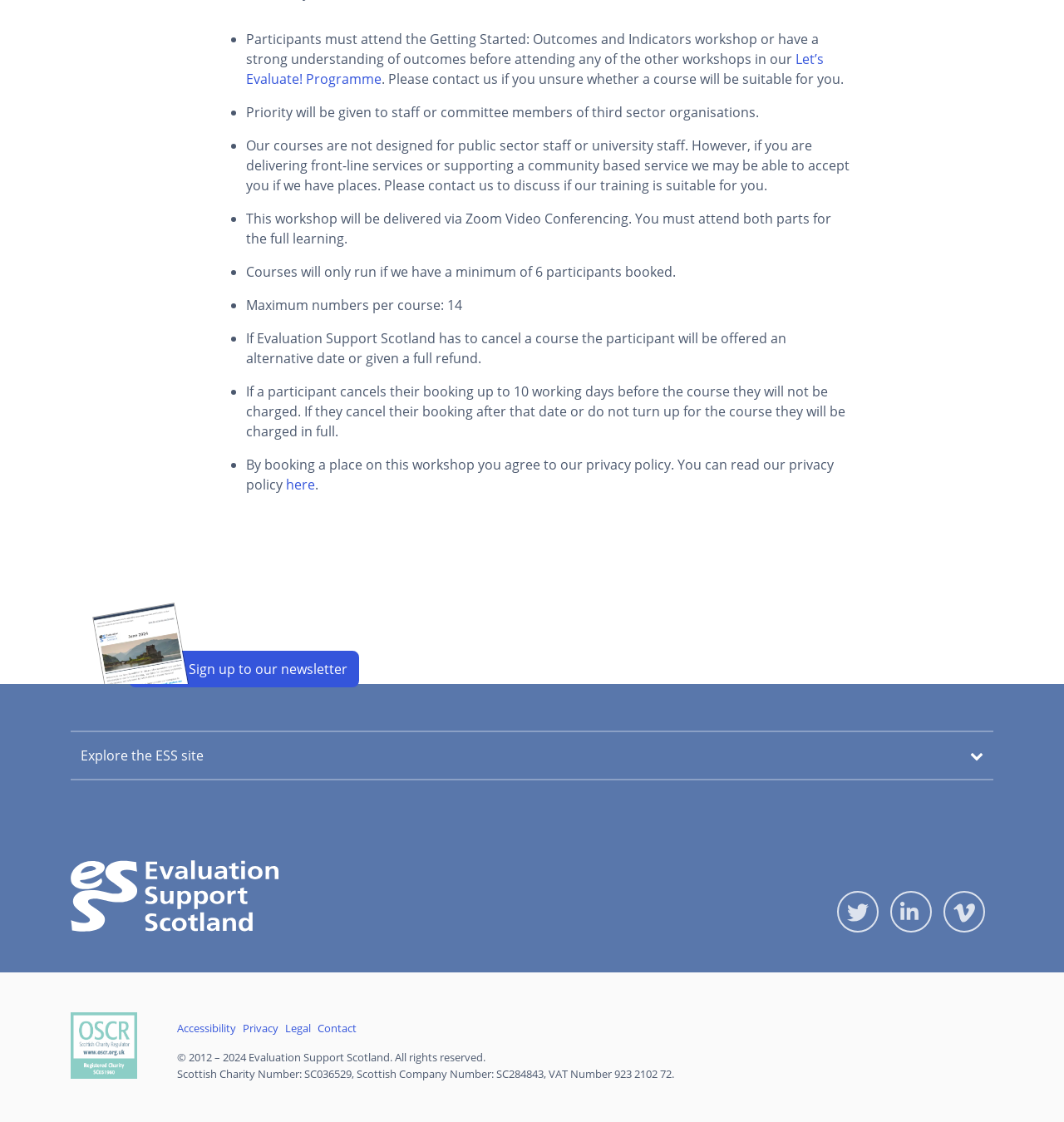Find the bounding box coordinates of the clickable area required to complete the following action: "Explore the ESS site".

[0.066, 0.652, 0.934, 0.694]